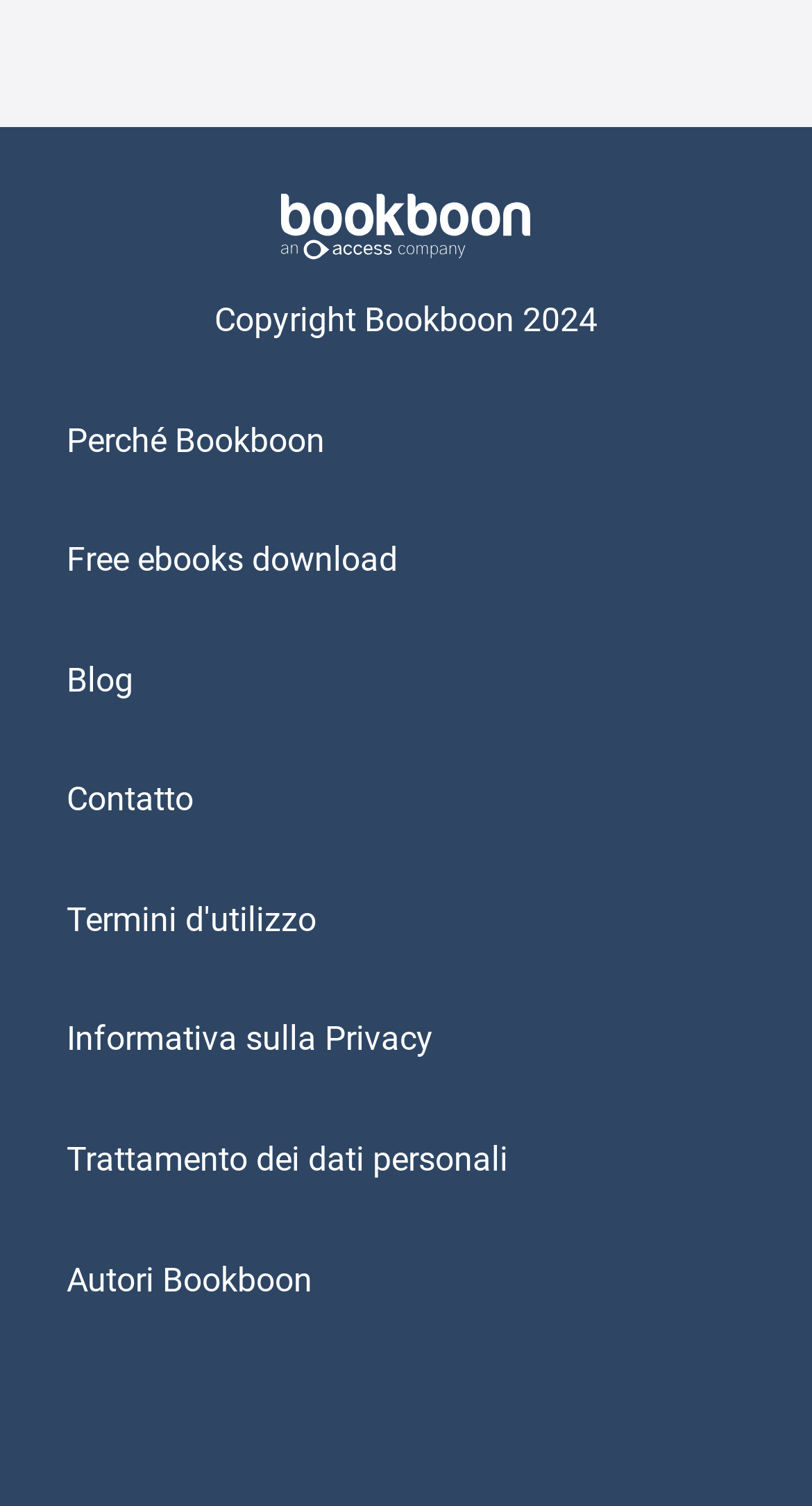Respond with a single word or phrase for the following question: 
What is the name of the website?

BookBoon